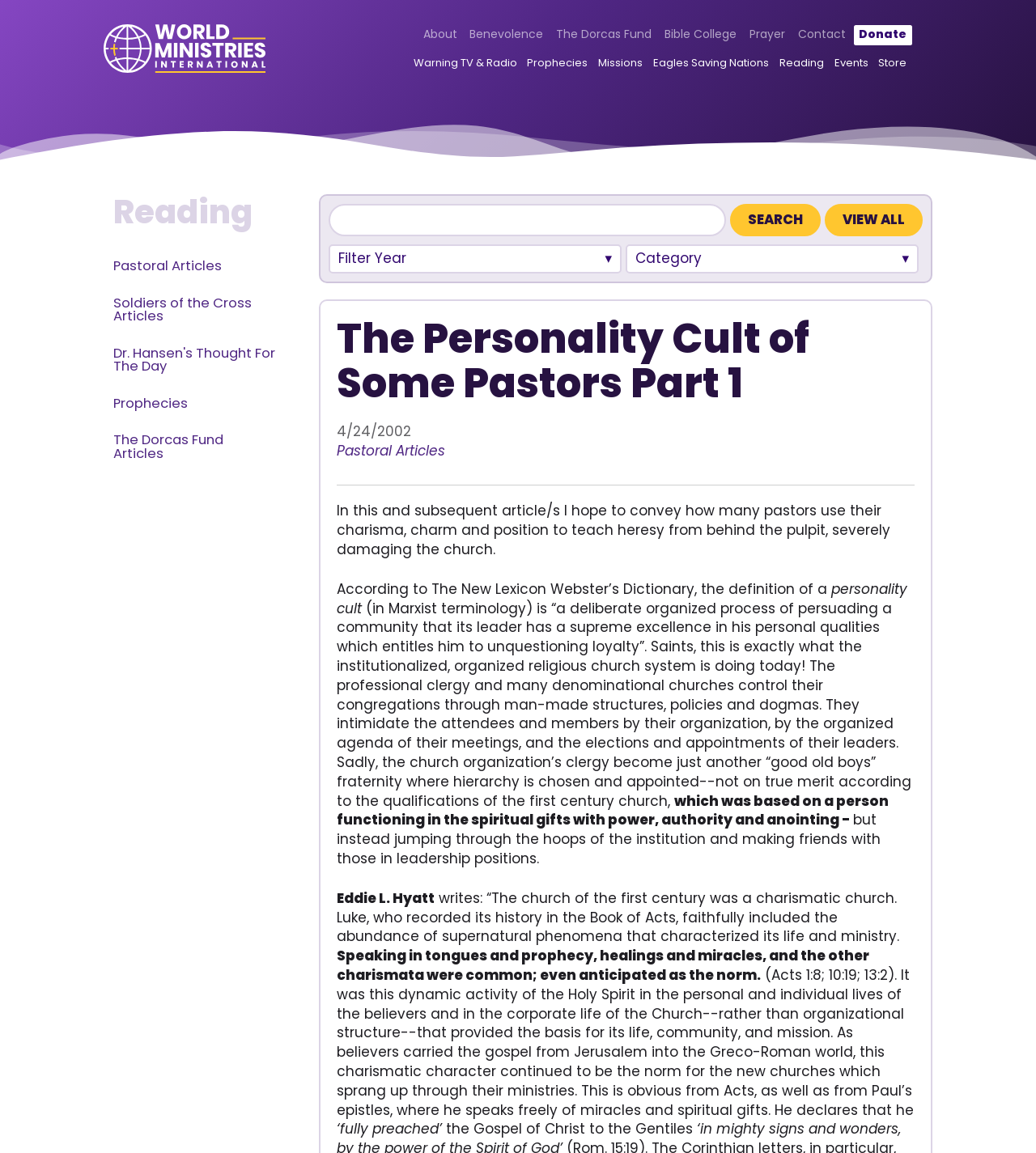From the screenshot, find the bounding box of the UI element matching this description: "alt="World Ministries International"". Supply the bounding box coordinates in the form [left, top, right, bottom], each a float between 0 and 1.

[0.1, 0.021, 0.256, 0.063]